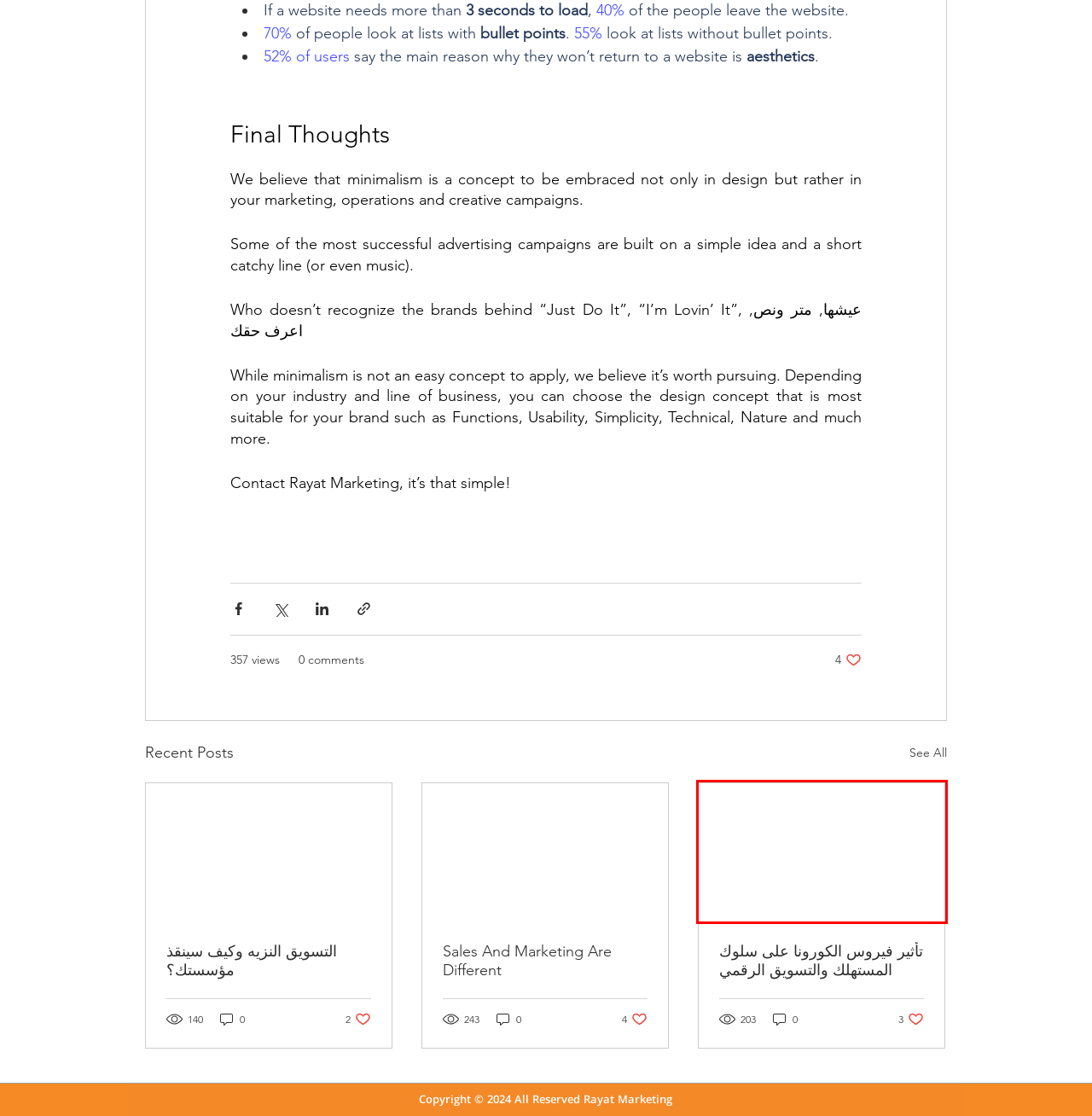Review the webpage screenshot and focus on the UI element within the red bounding box. Select the best-matching webpage description for the new webpage that follows after clicking the highlighted element. Here are the candidates:
A. Marketing agency | Rayat Marketing | Riyadh
B. Contact | Rayatmarketing
C. About | Rayatmarketing
D. التسويق النزيه وكيف سينقذ مؤسستك؟
E. Careers | Rayatmarketing
F. Sales And Marketing Are Different
G. Solutions | Rayatmarketing
H. تأثير فيروس الكورونا على سلوك المستهلك والتسويق الرقمي

H